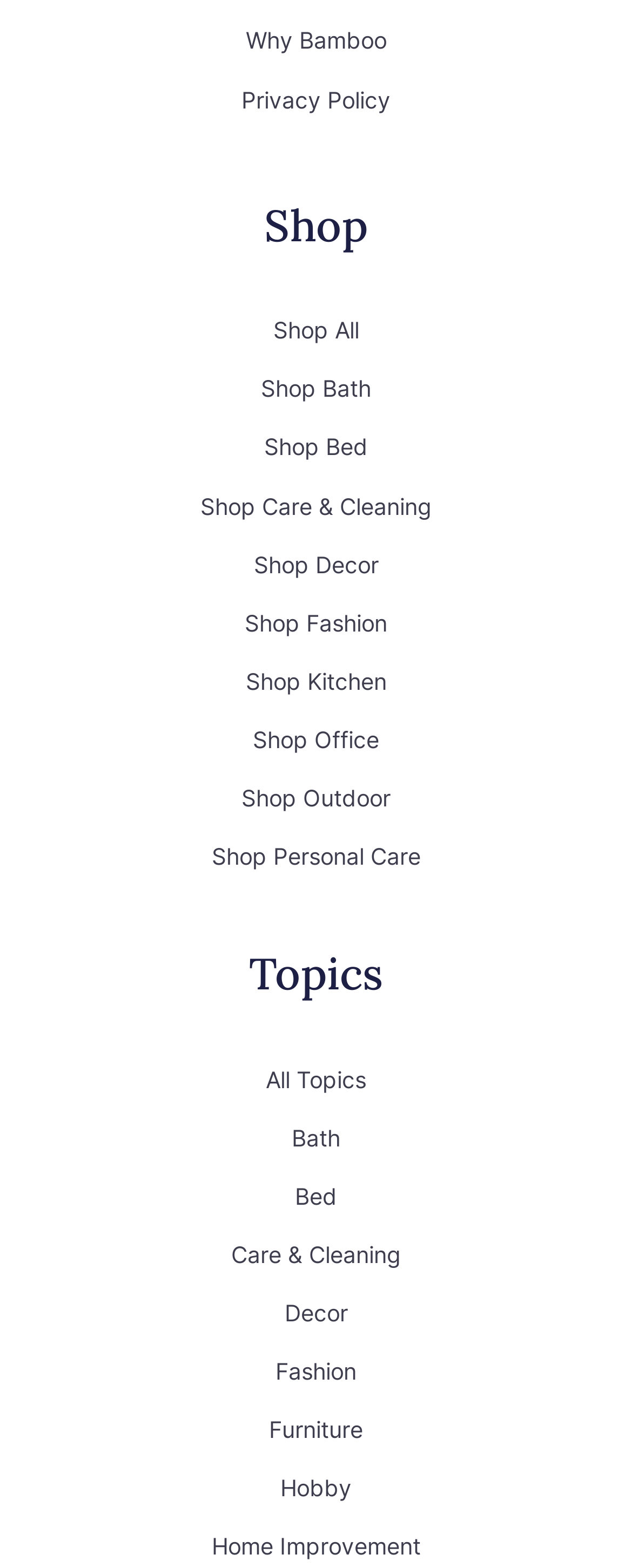Find the bounding box coordinates for the HTML element specified by: "Care & Cleaning".

[0.365, 0.791, 0.635, 0.809]